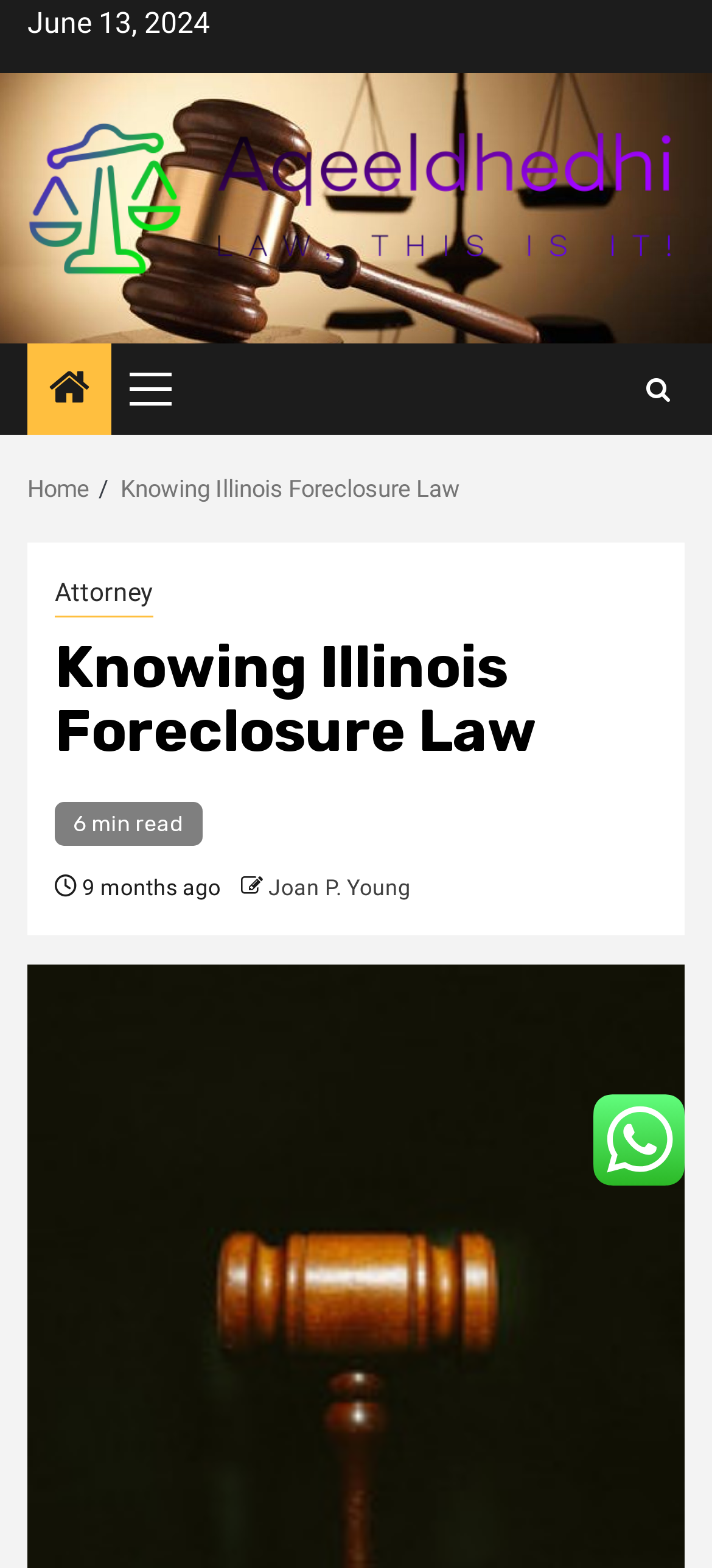Provide the bounding box coordinates of the HTML element described by the text: "Joan P. Young". The coordinates should be in the format [left, top, right, bottom] with values between 0 and 1.

[0.377, 0.559, 0.577, 0.575]